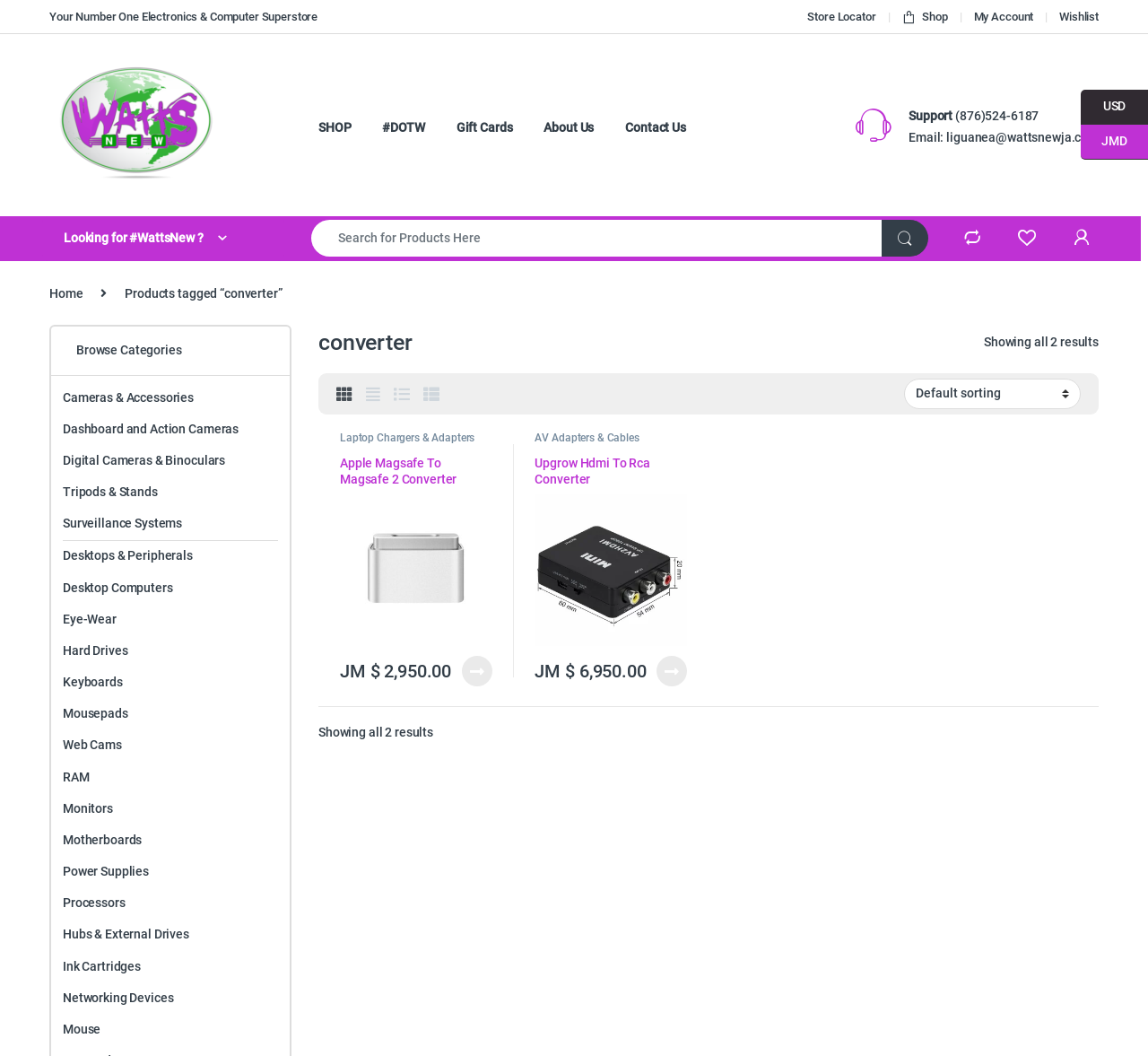Locate the bounding box coordinates of the UI element described by: "Upgrow Hdmi To Rca Converter". Provide the coordinates as four float numbers between 0 and 1, formatted as [left, top, right, bottom].

[0.466, 0.431, 0.598, 0.612]